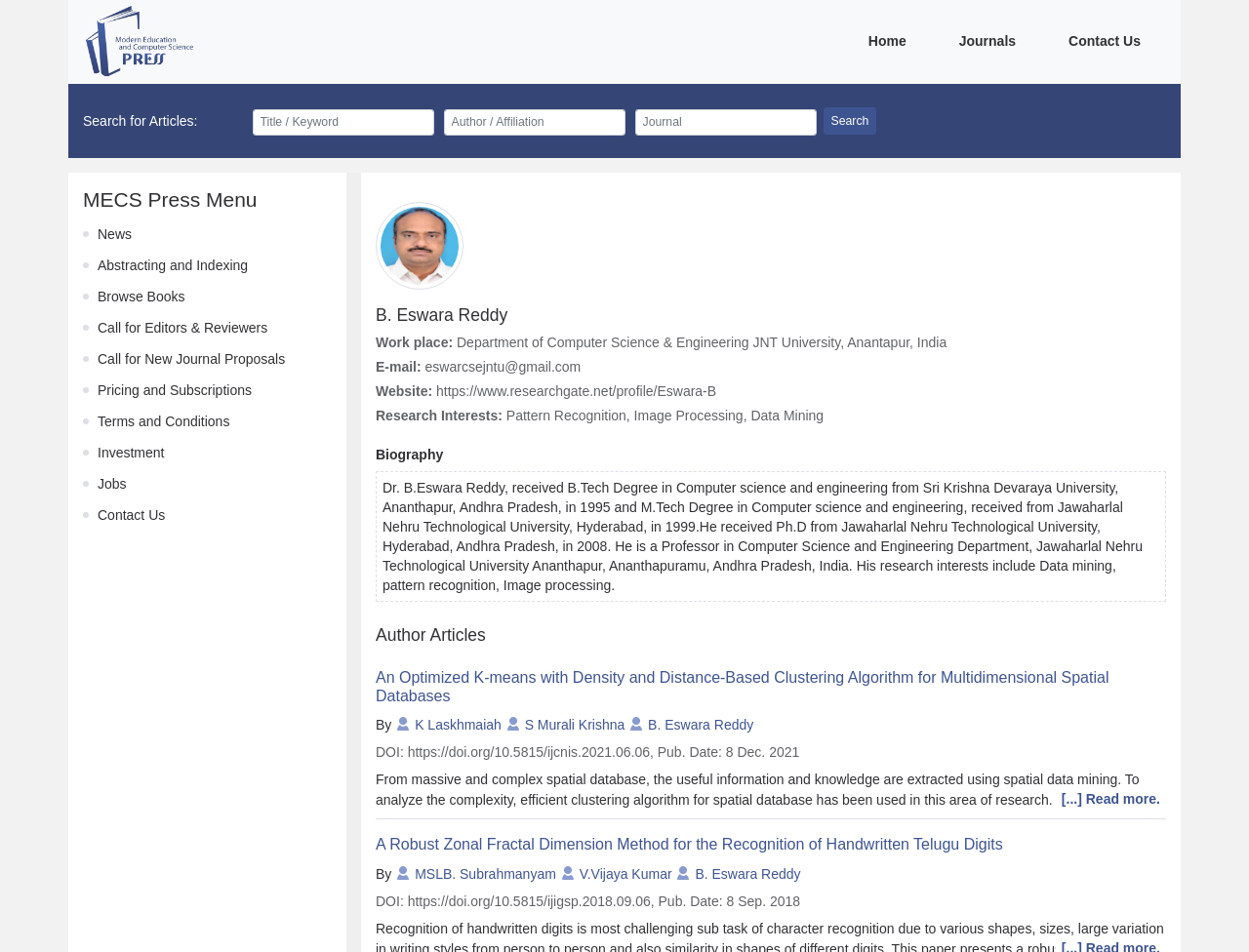Please locate the bounding box coordinates for the element that should be clicked to achieve the following instruction: "Search for articles". Ensure the coordinates are given as four float numbers between 0 and 1, i.e., [left, top, right, bottom].

[0.659, 0.113, 0.702, 0.141]